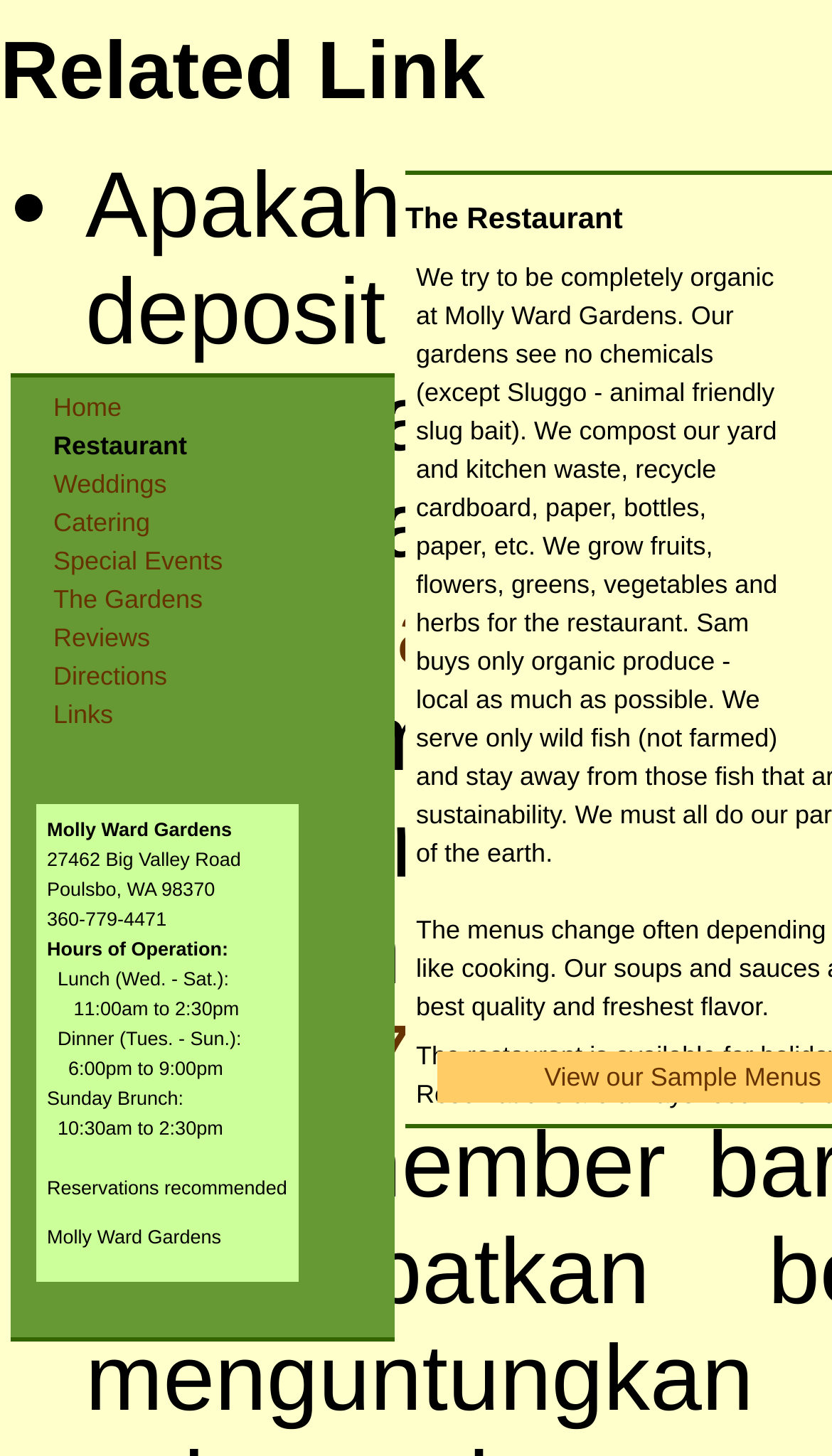Please identify the bounding box coordinates of the element's region that I should click in order to complete the following instruction: "Make a Donation". The bounding box coordinates consist of four float numbers between 0 and 1, i.e., [left, top, right, bottom].

None